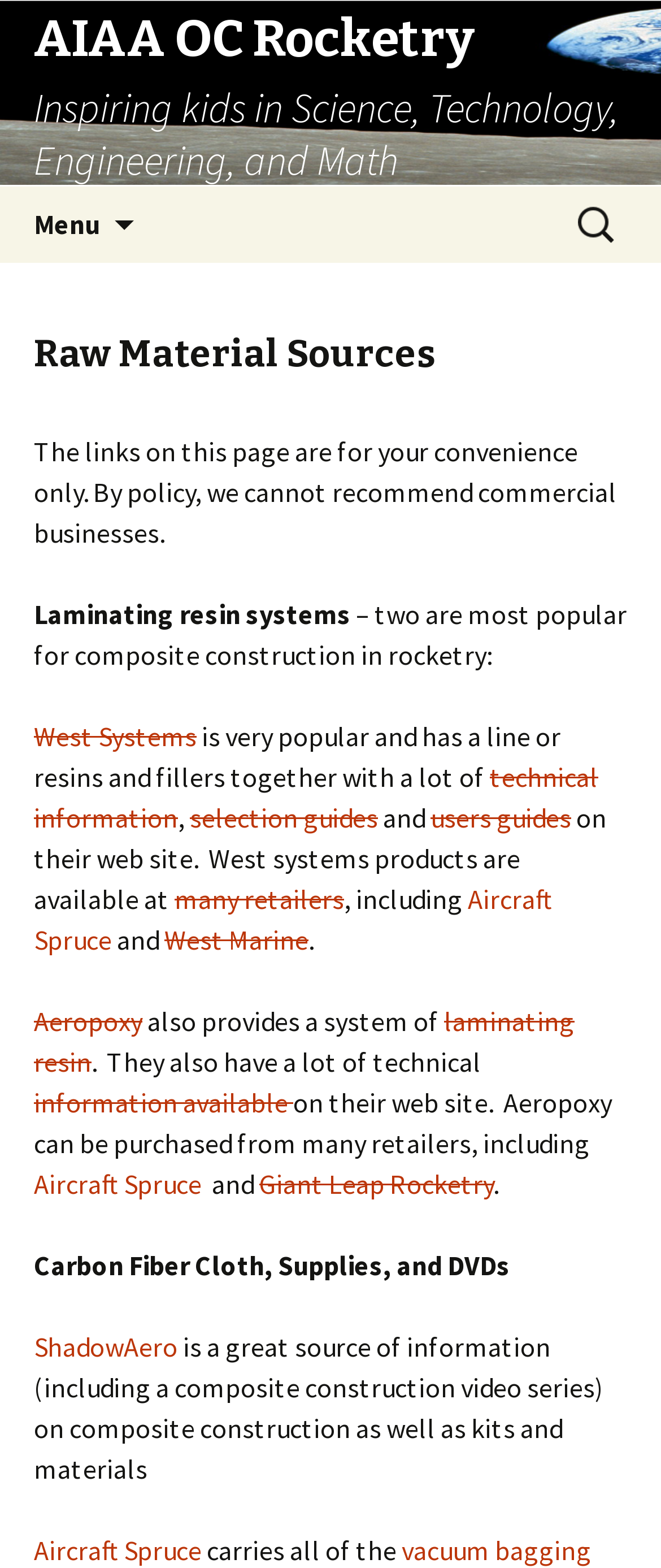Given the description ShadowAero, predict the bounding box coordinates of the UI element. Ensure the coordinates are in the format (top-left x, top-left y, bottom-right x, bottom-right y) and all values are between 0 and 1.

[0.051, 0.847, 0.269, 0.869]